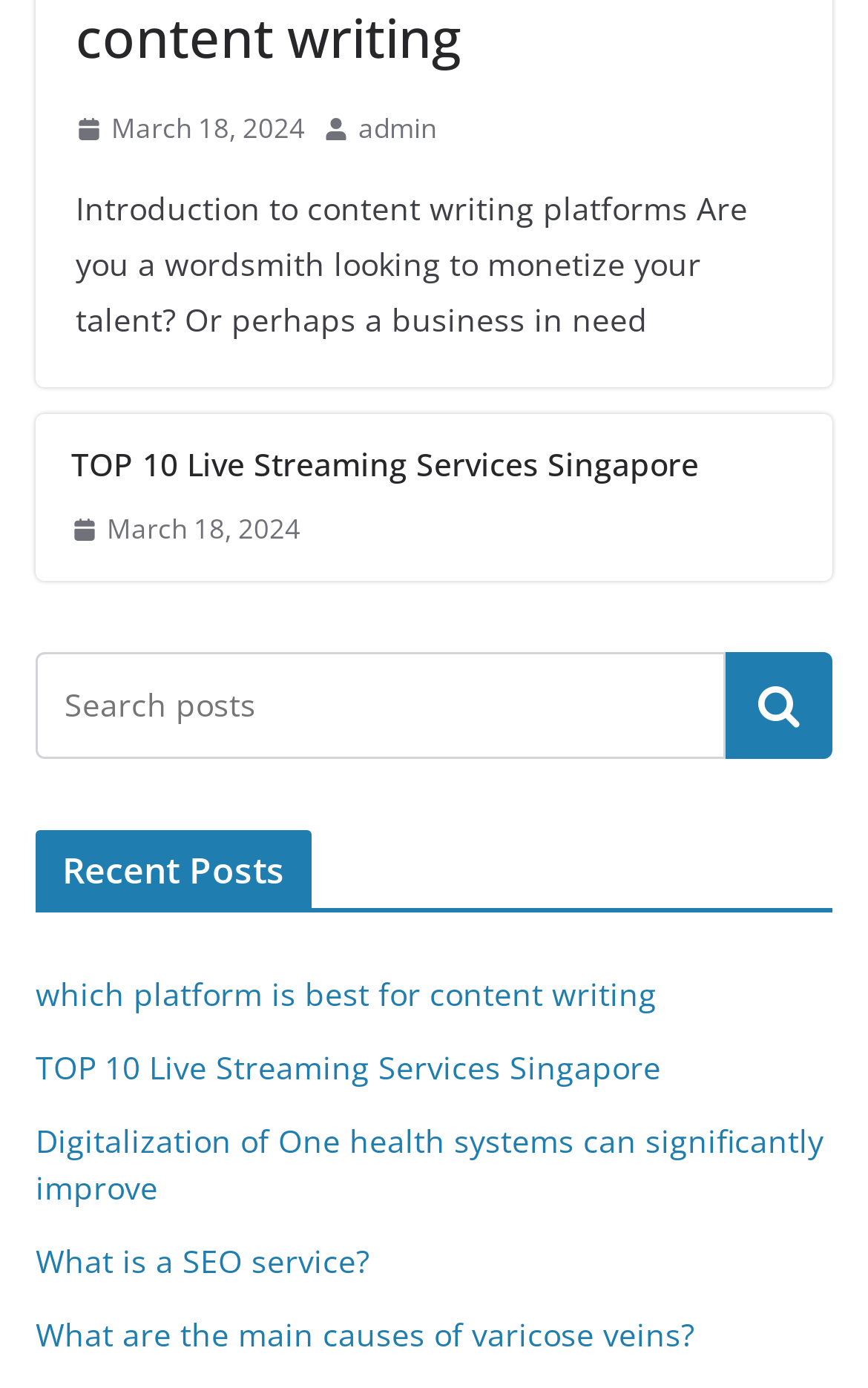Please give a short response to the question using one word or a phrase:
How many links are there in the recent posts section?

5